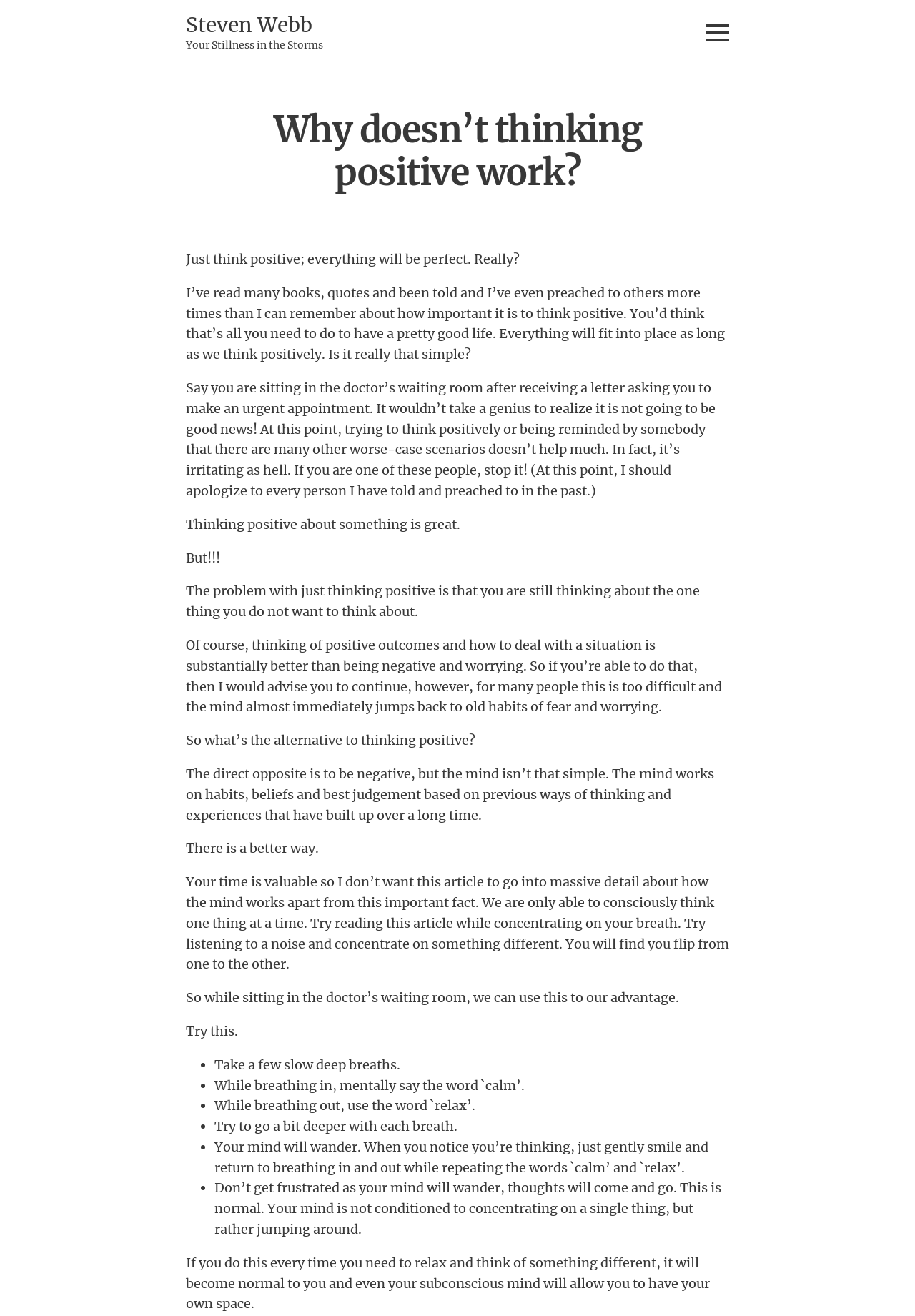Create an elaborate caption that covers all aspects of the webpage.

The webpage is an article titled "Why doesn't thinking positive work?" by Steven Webb. At the top, there is a link to the author's name, followed by a heading that displays the title of the article. Below the title, there is a short quote "Just think positive; everything will be perfect. Really?" which seems to be a thought-provoking statement.

The main content of the article is divided into several paragraphs of text, which discuss the limitations of thinking positive and the importance of finding alternative ways to deal with difficult situations. The text is written in a conversational tone, with the author sharing personal anecdotes and experiences.

On the top right corner, there is a button labeled "Open Menu" which, when expanded, likely provides access to additional features or options. The article does not contain any images.

The text is organized into several sections, with the author presenting their arguments and ideas in a logical and easy-to-follow manner. The use of short paragraphs and concise sentences makes the content easy to read and understand.

Towards the end of the article, the author provides a list of steps that readers can take to relax and calm their minds, including taking slow deep breaths, mentally repeating the words "calm" and "relax", and gently refocusing their attention when their minds wander.